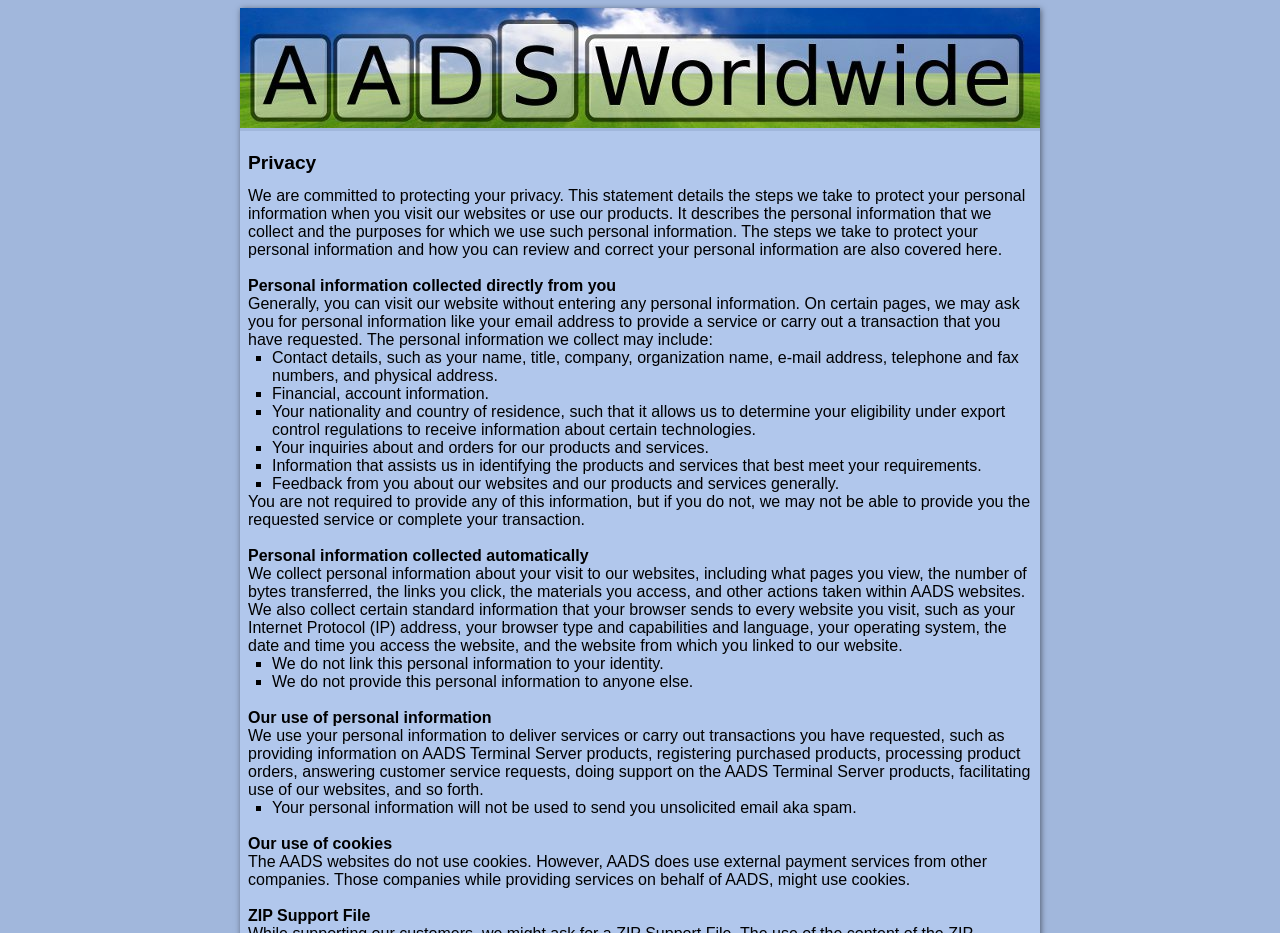Provide a short, one-word or phrase answer to the question below:
What is the purpose of collecting personal information?

To provide services or carry out transactions